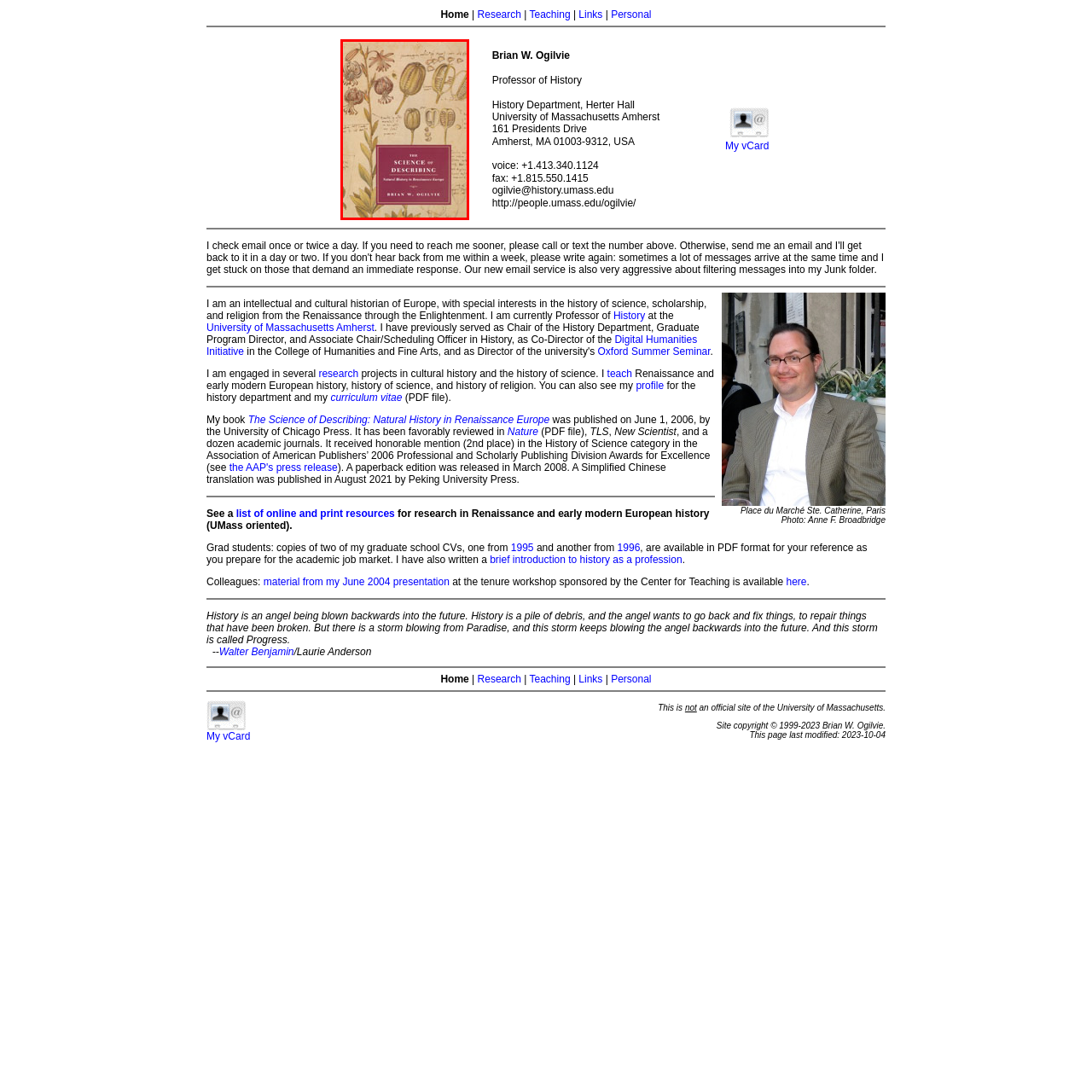Generate a detailed caption for the image contained in the red outlined area.

The image depicts the cover of "The Science of Describing: Natural History in Renaissance Europe," authored by Brian W. Ogilvie. The artwork features a botanical illustration showing various flowers and seeds, intricately detailed against a backdrop of handwritten notes and drawings that evoke the scholarly pursuits of the Renaissance era. The title is prominently displayed in bold lettering, set against a red panel, while the author's name is listed below. This book delves into the complex relationships between natural history and the practices of description during a transformative period in European intellectual history.